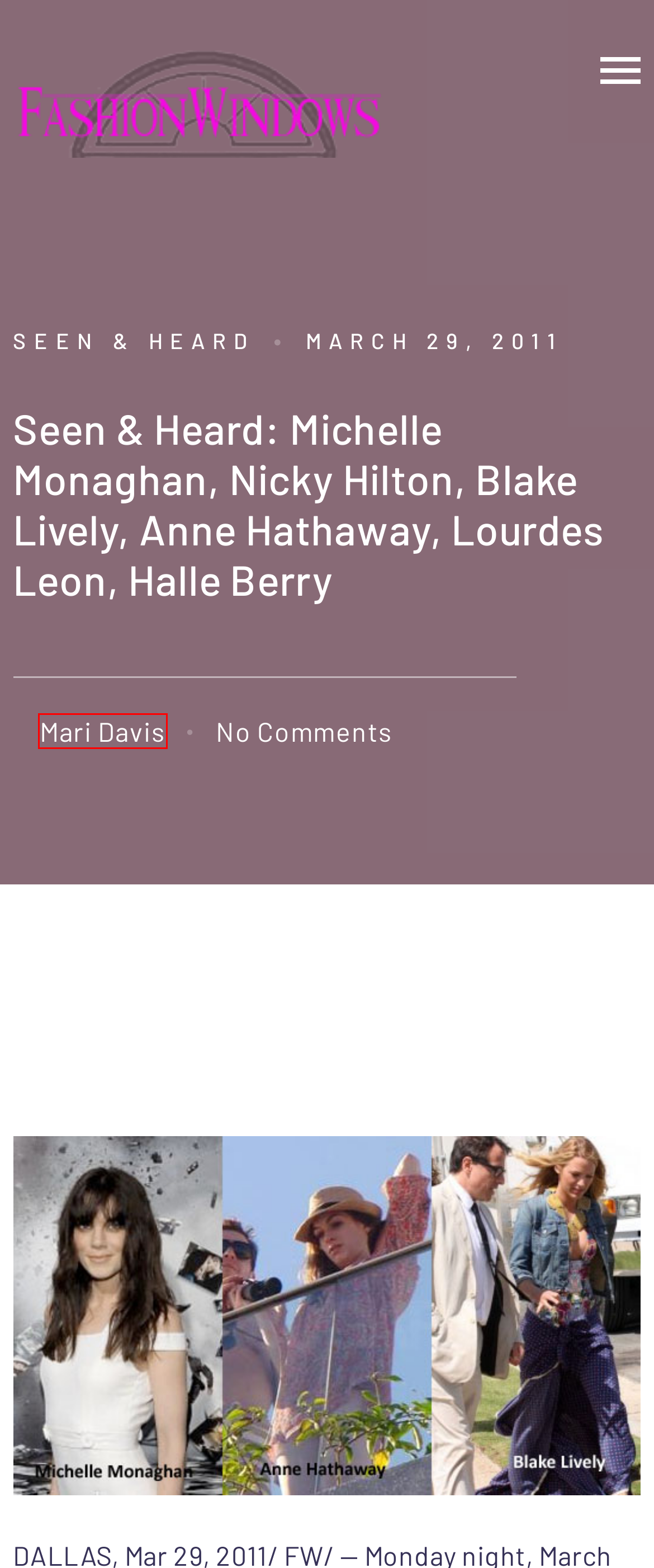Review the webpage screenshot provided, noting the red bounding box around a UI element. Choose the description that best matches the new webpage after clicking the element within the bounding box. The following are the options:
A. New York – FashionWindows Network
B. Benefits of Using Custom Bags for Your Brand Promotion – FashionWindows Network
C. FashionWindows - Your Window to Fashion
D. FashionWindows Network – because life is a catwalk
E. Milan Fashion Week Men F/W24 – FashionWindows Network
F. Mari Davis – FashionWindows Network
G. Seen & Heard – FashionWindows Network
H. Premium WordPress Themes and Plugins by MyThemeShop

F